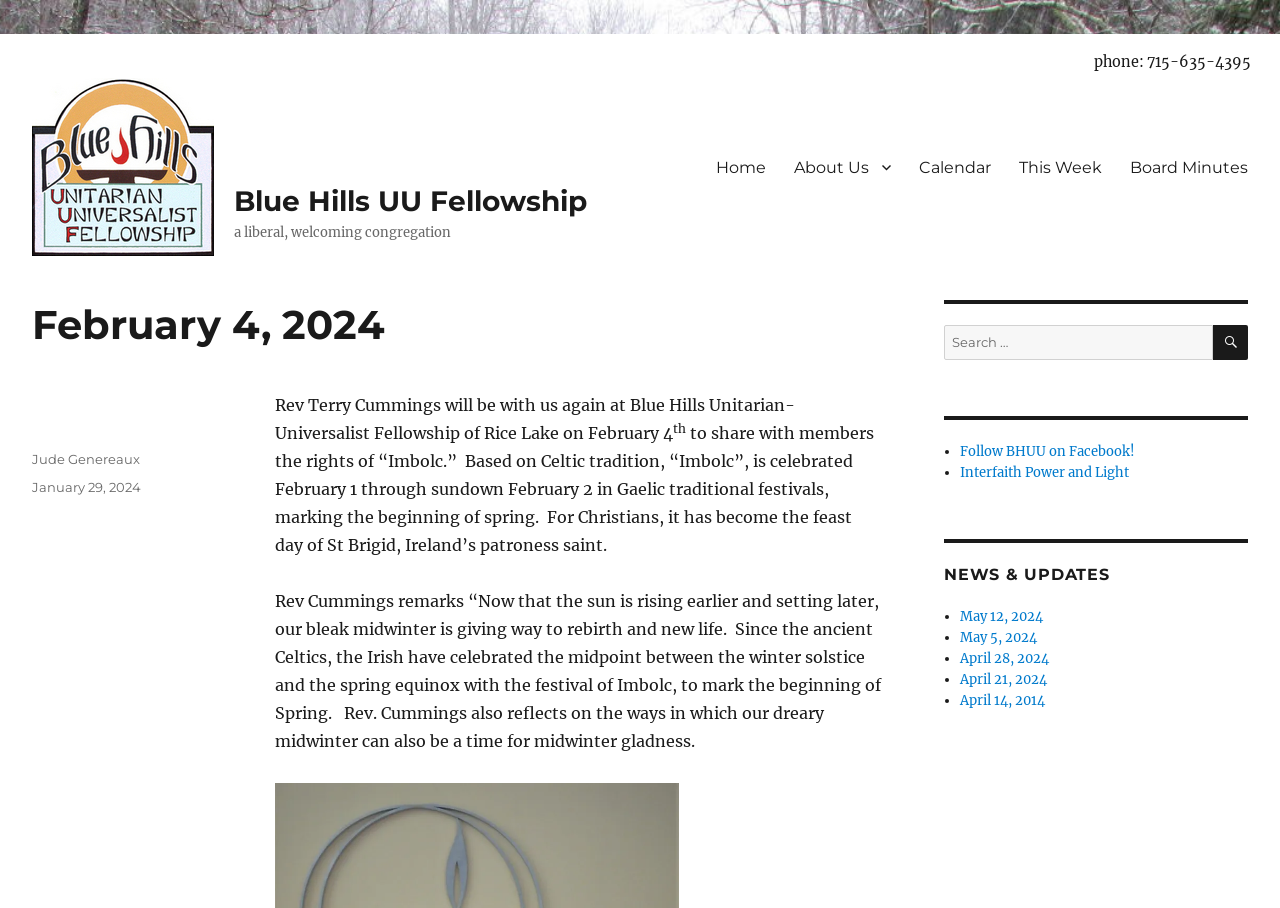Show the bounding box coordinates for the HTML element described as: "Jude Genereaux".

[0.025, 0.497, 0.109, 0.514]